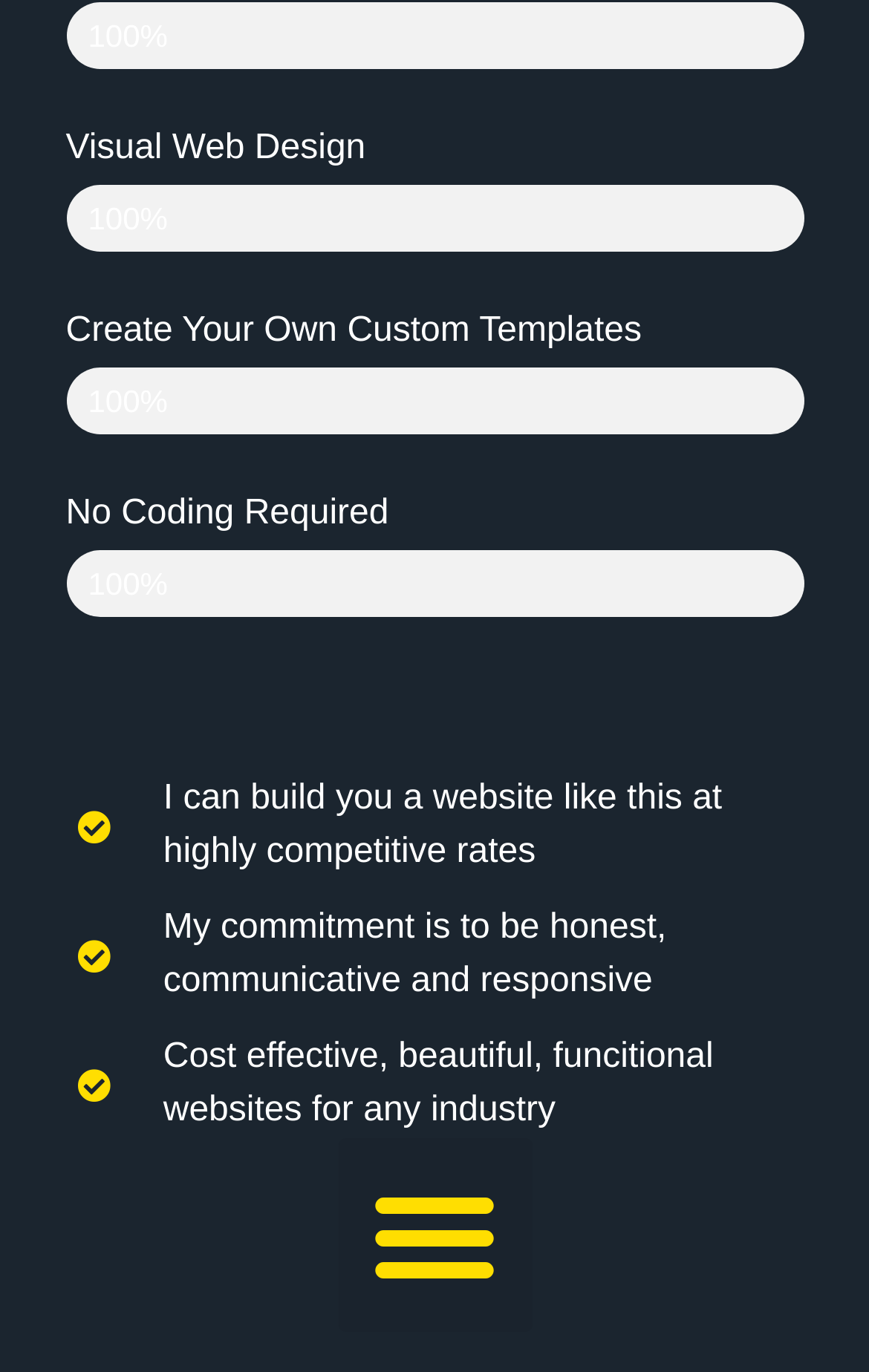What type of websites does the service provide?
Please look at the screenshot and answer using one word or phrase.

Any industry